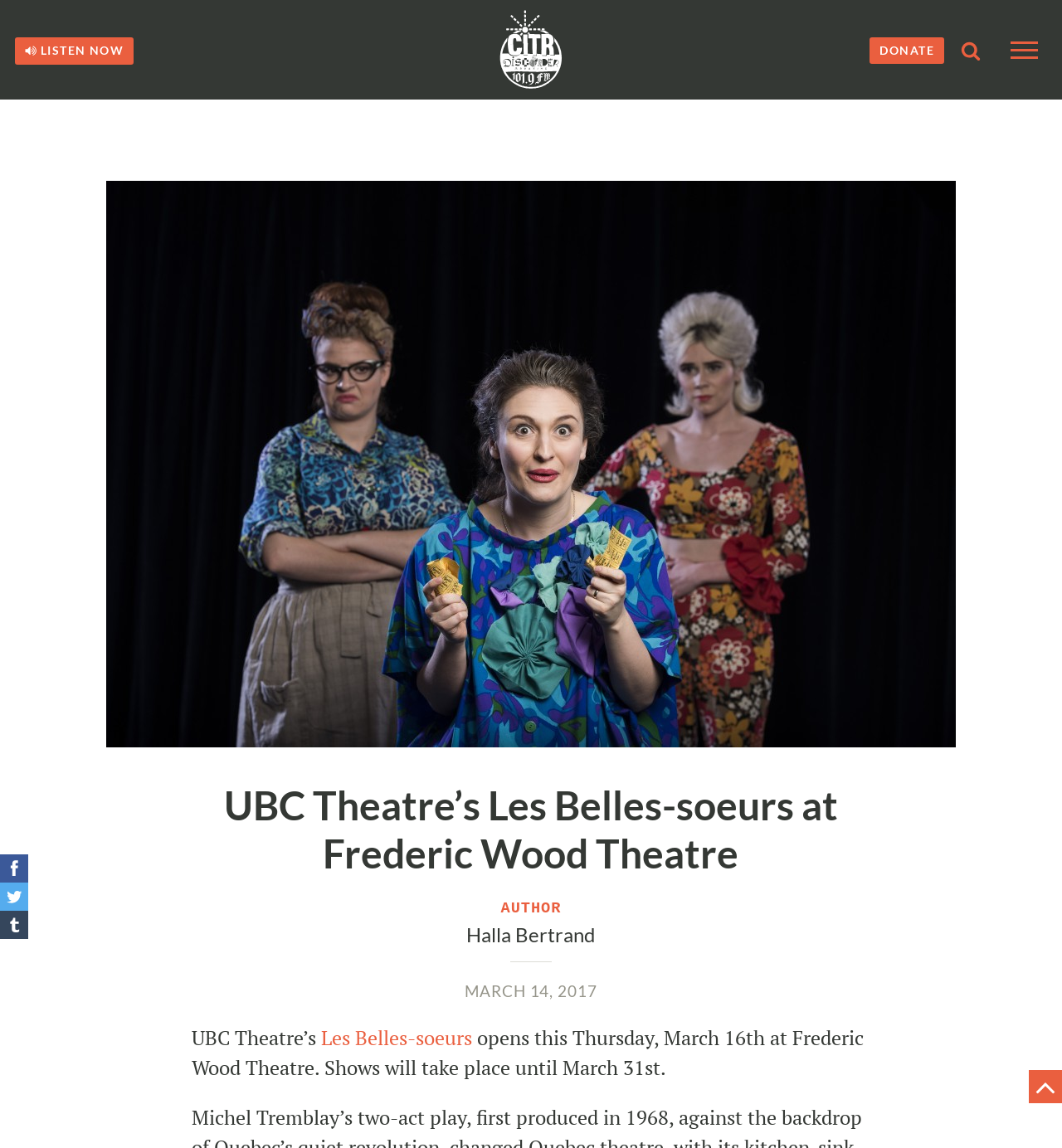Show the bounding box coordinates for the element that needs to be clicked to execute the following instruction: "Toggle navigation". Provide the coordinates in the form of four float numbers between 0 and 1, i.e., [left, top, right, bottom].

[0.943, 0.033, 0.986, 0.055]